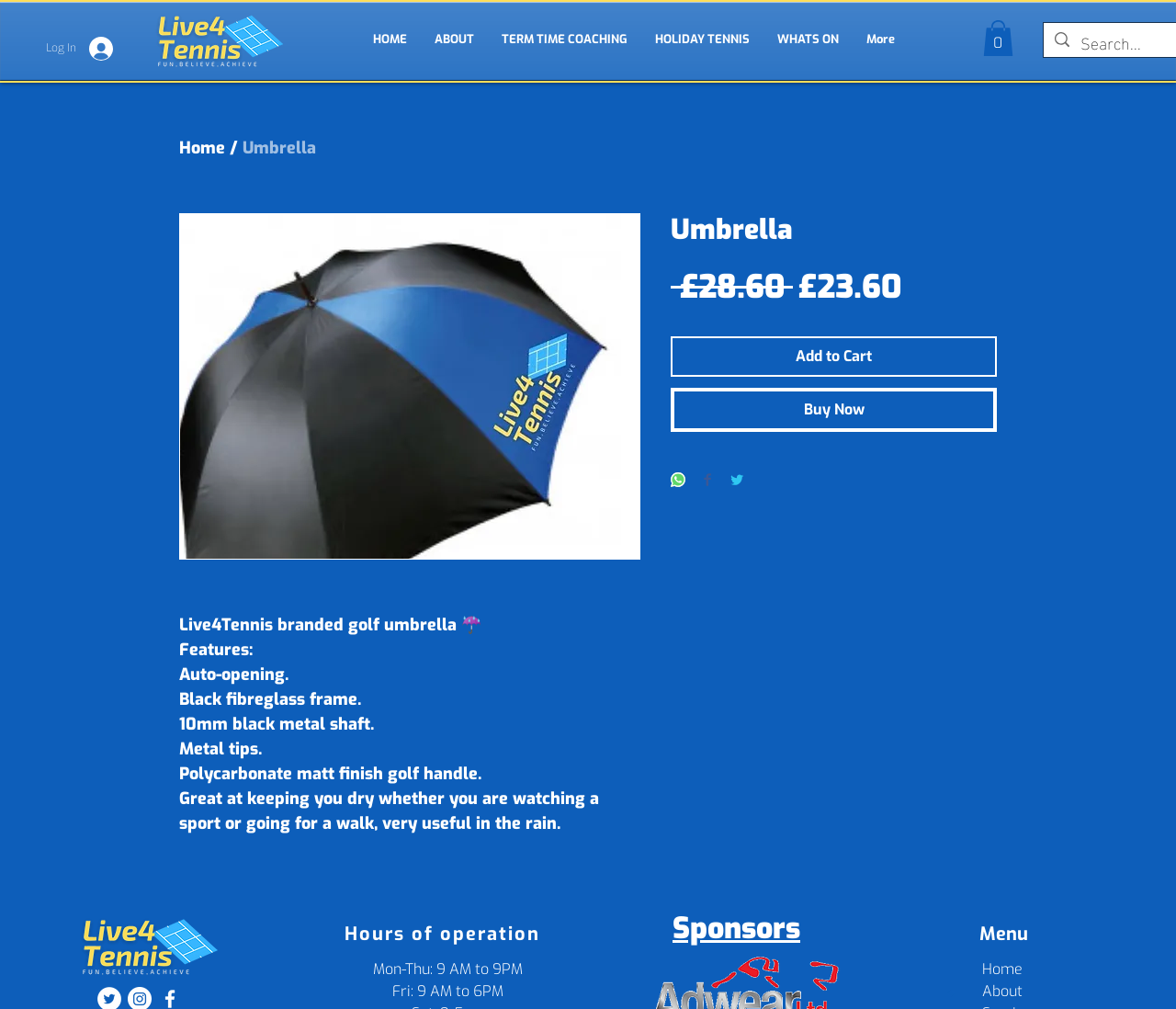Provide a one-word or one-phrase answer to the question:
What is the material of the golf umbrella's shaft?

10mm black metal